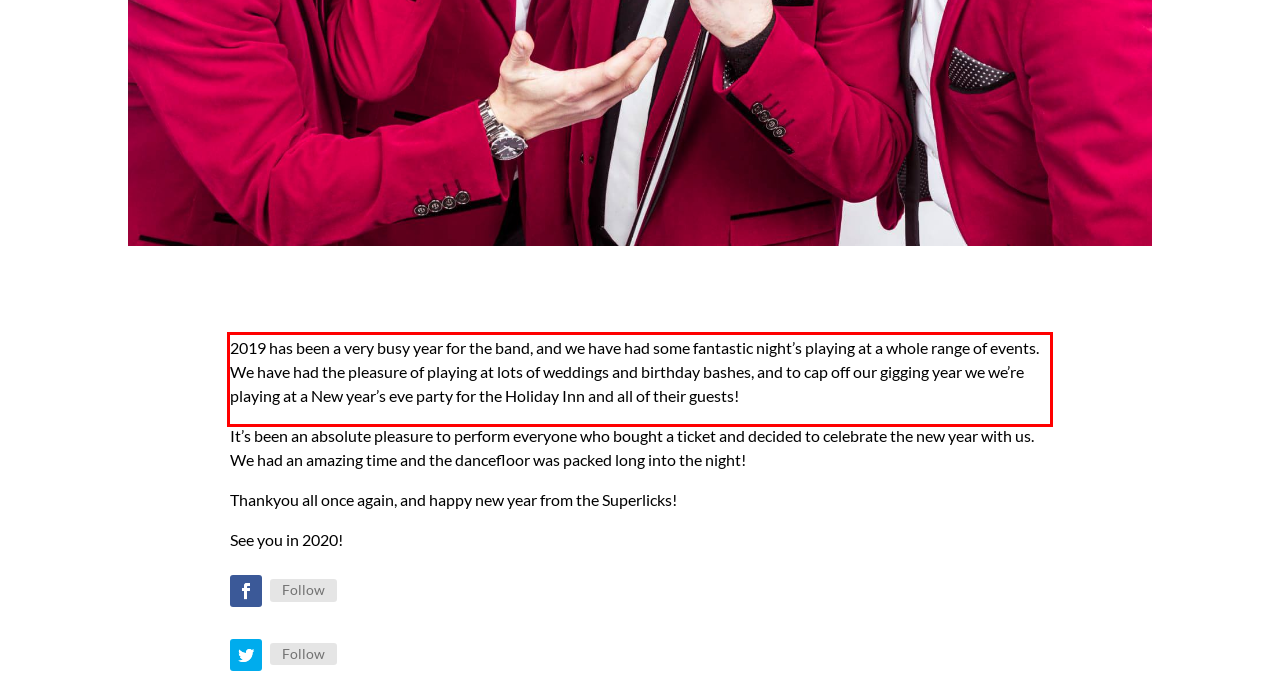Given the screenshot of the webpage, identify the red bounding box, and recognize the text content inside that red bounding box.

2019 has been a very busy year for the band, and we have had some fantastic night’s playing at a whole range of events. We have had the pleasure of playing at lots of weddings and birthday bashes, and to cap off our gigging year we we’re playing at a New year’s eve party for the Holiday Inn and all of their guests!